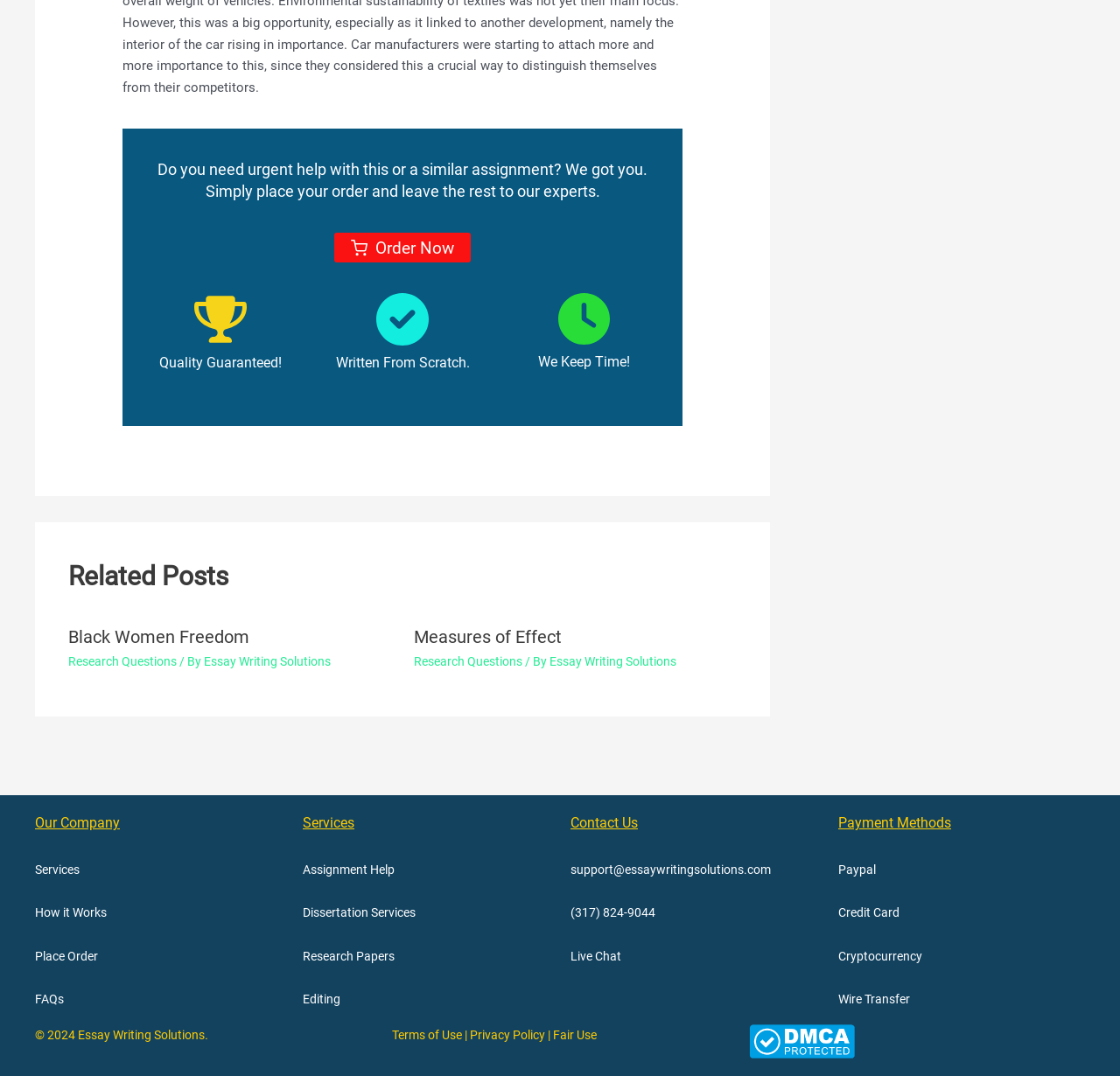Using the information shown in the image, answer the question with as much detail as possible: What is the company's email address?

I found the company's email address by looking at the 'Contact Us' section at the bottom of the webpage, where it is listed as 'support@essaywritingsolutions.com'.